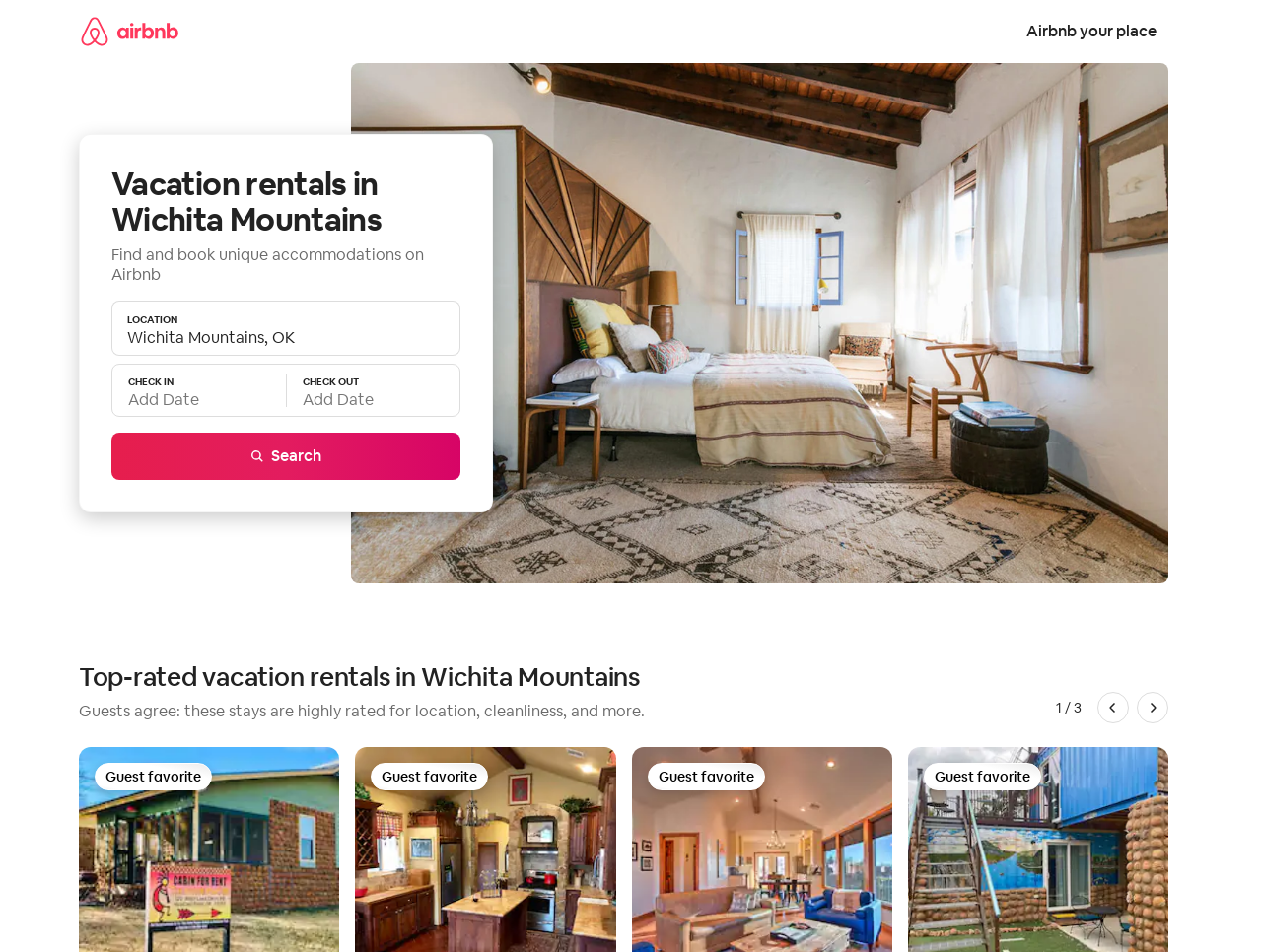Find the UI element described as: "parent_node: Airbnb your place" and predict its bounding box coordinates. Ensure the coordinates are four float numbers between 0 and 1, [left, top, right, bottom].

[0.062, 0.0, 0.141, 0.065]